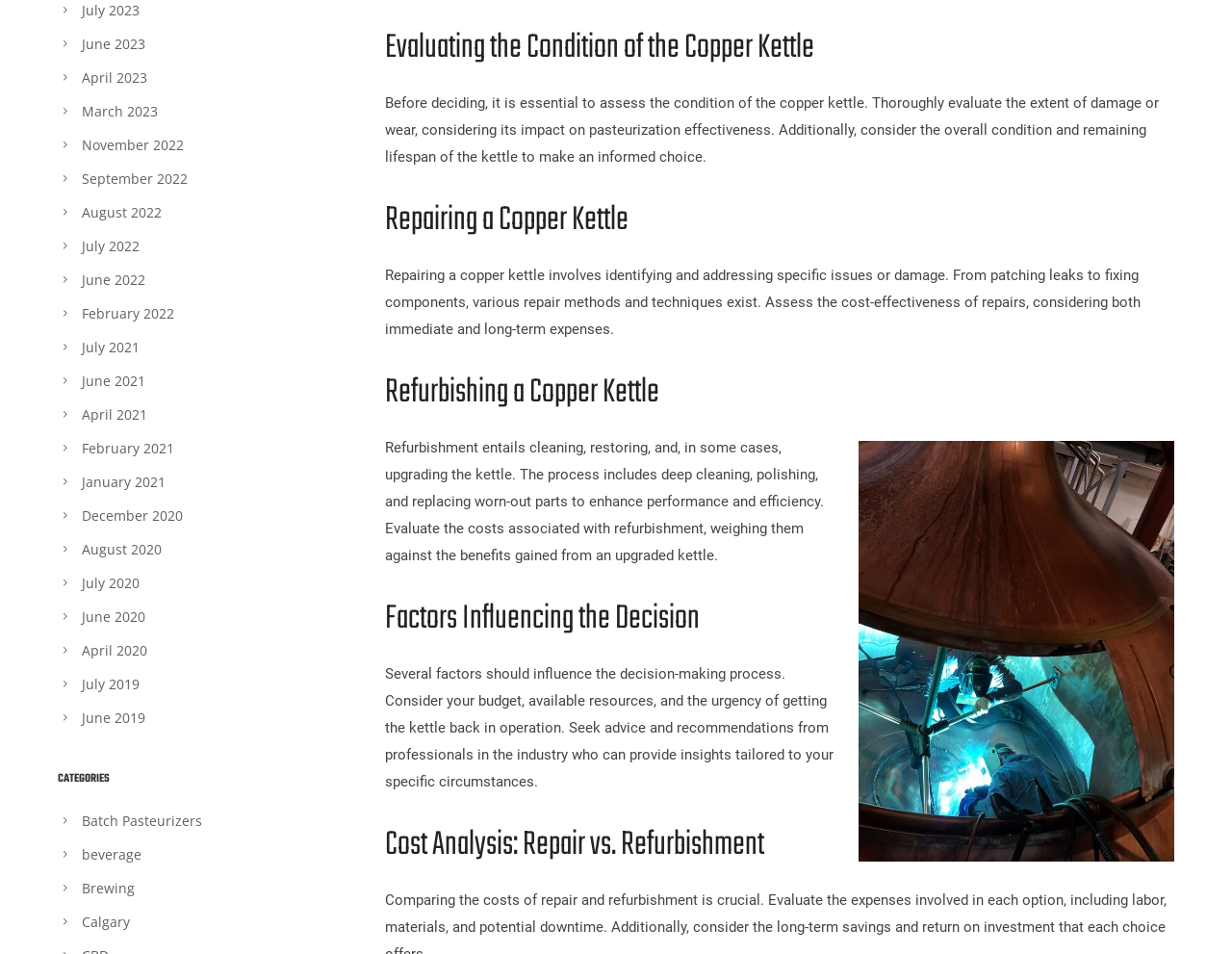Determine the bounding box coordinates of the UI element described below. Use the format (top-left x, top-left y, bottom-right x, bottom-right y) with floating point numbers between 0 and 1: July 2022

[0.066, 0.248, 0.113, 0.267]